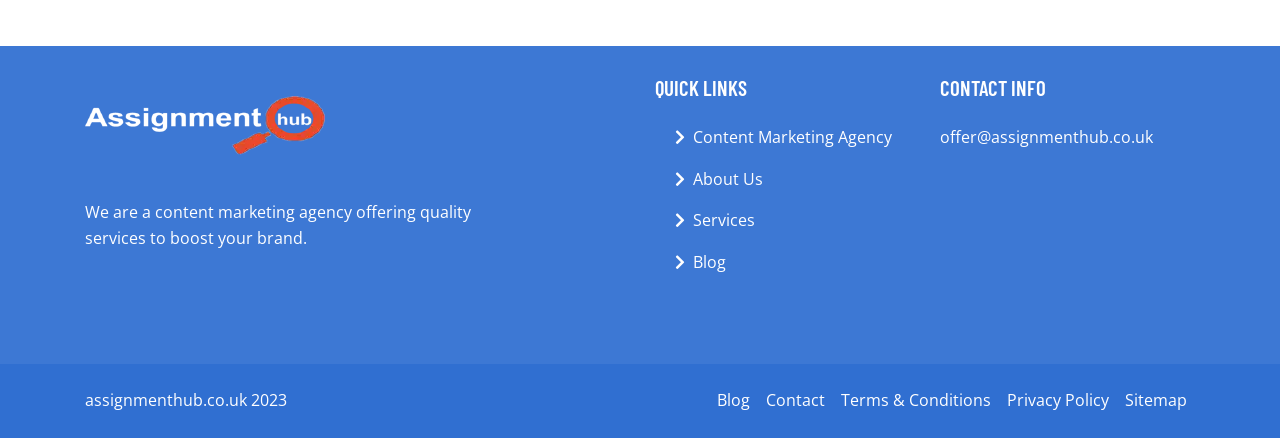How many links are provided in the footer section? Observe the screenshot and provide a one-word or short phrase answer.

5